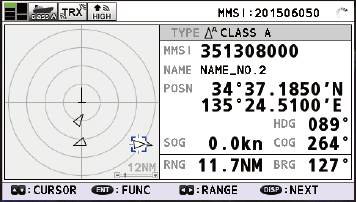Please study the image and answer the question comprehensively:
What is the vessel's current speed?

The vessel's current speed is 0.0 knots, indicating that the vessel is stationary, as shown in the 'Speed Over Ground (SOG)' section of the display interface.